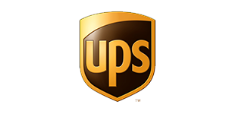What color is the UPS logo?
Answer the question in a detailed and comprehensive manner.

The caption states that the UPS logo features a shield shape in rich brown and gold colors, which means the logo is a combination of these two colors.